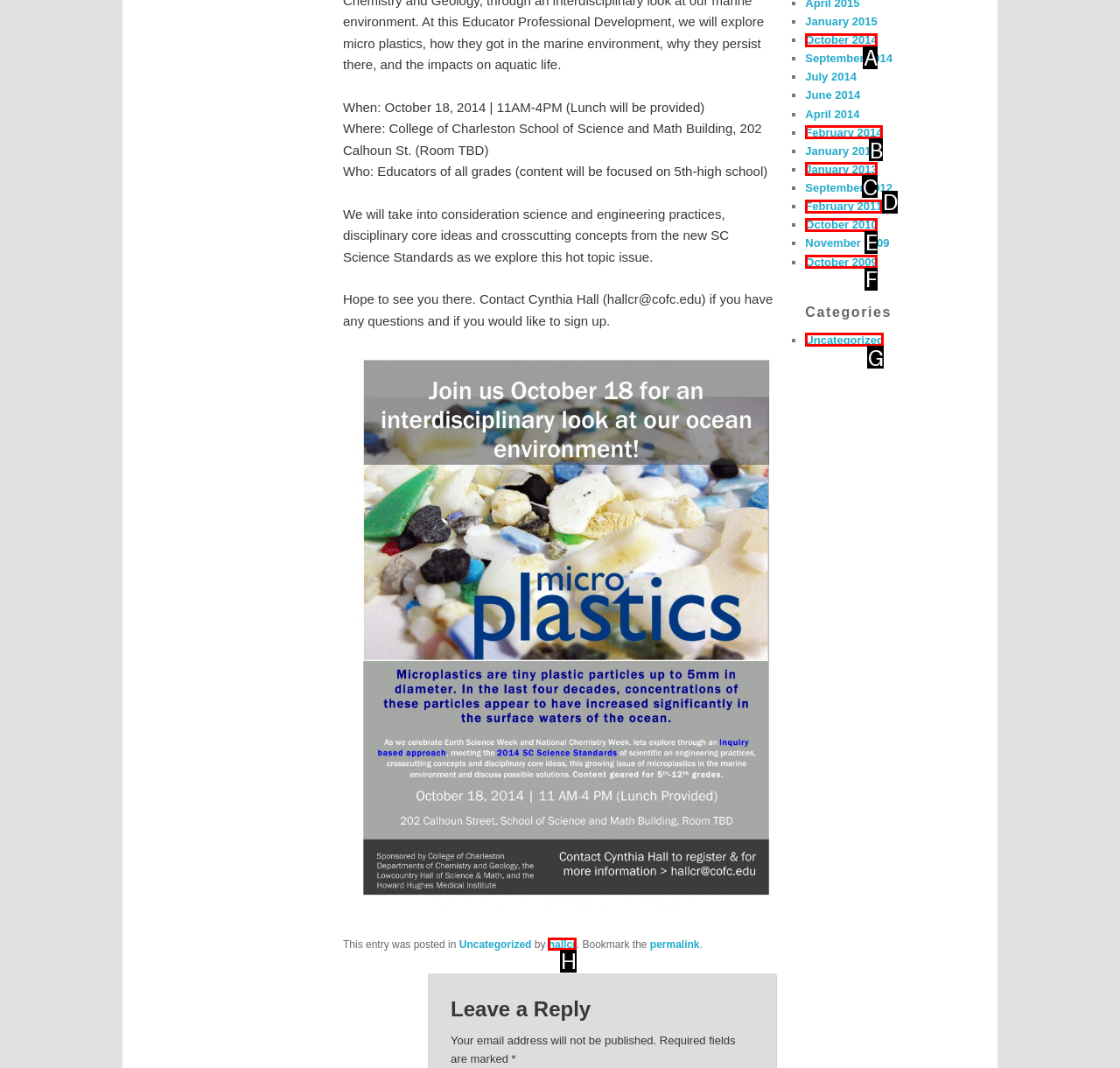Given the description: hallcr, select the HTML element that best matches it. Reply with the letter of your chosen option.

H